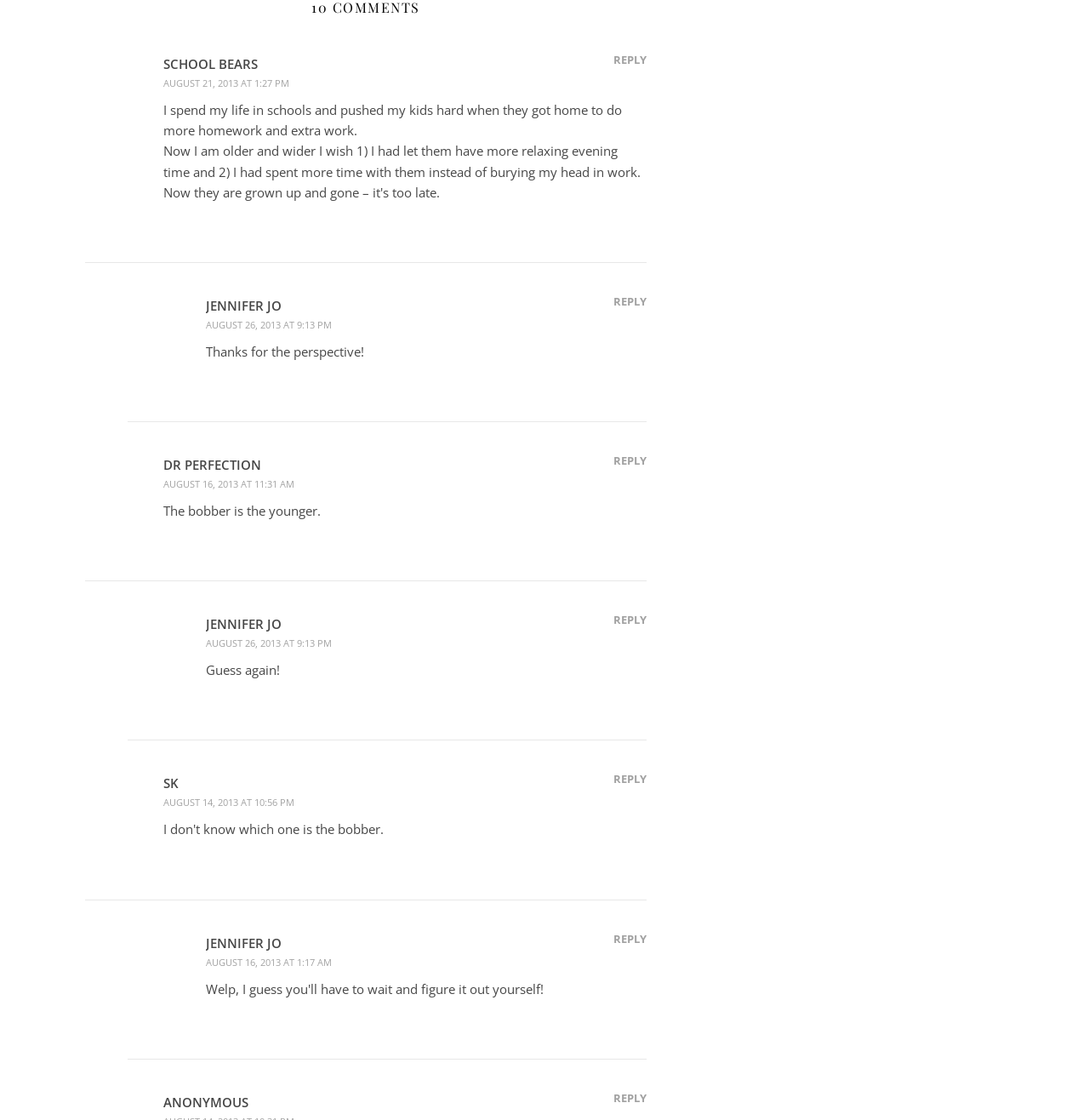Answer this question in one word or a short phrase: What is the title of the first article?

SCHOOL BEARS